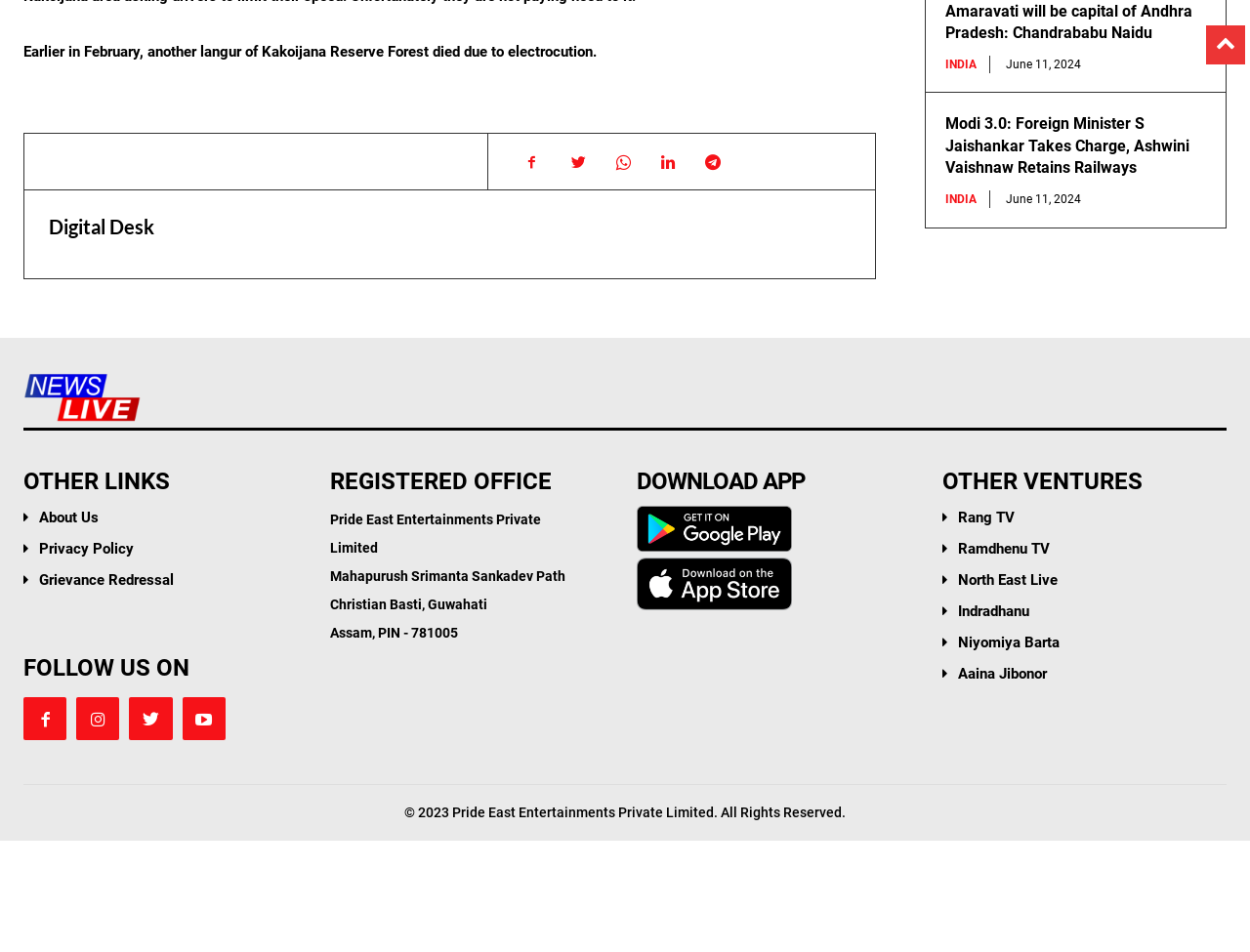What is the name of the app store mentioned on the webpage?
Please utilize the information in the image to give a detailed response to the question.

I found the download app section on the webpage, which mentions the app store 'google_play' as an option to download the app.